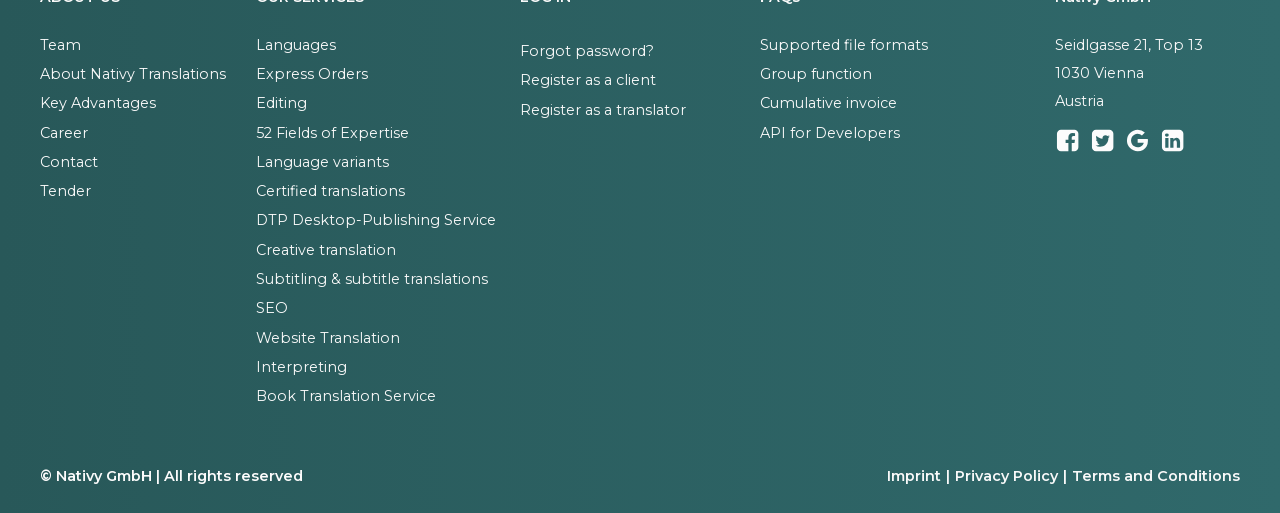Find the bounding box of the element with the following description: "Show more Show less". The coordinates must be four float numbers between 0 and 1, formatted as [left, top, right, bottom].

[0.302, 0.049, 0.698, 0.082]